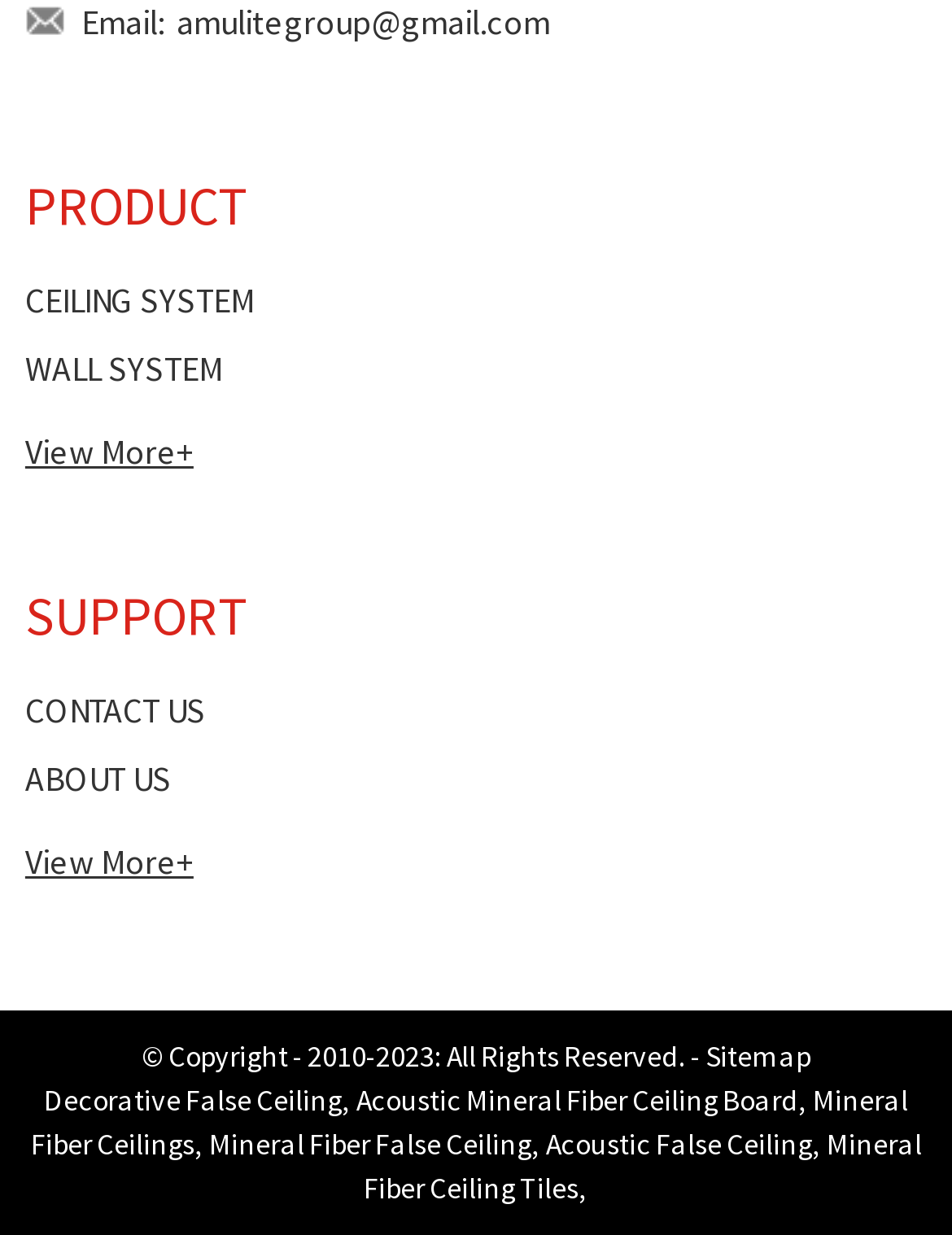Determine the bounding box coordinates in the format (top-left x, top-left y, bottom-right x, bottom-right y). Ensure all values are floating point numbers between 0 and 1. Identify the bounding box of the UI element described by: Email:amulitegroup@gmail.com

[0.085, 0.0, 0.578, 0.036]